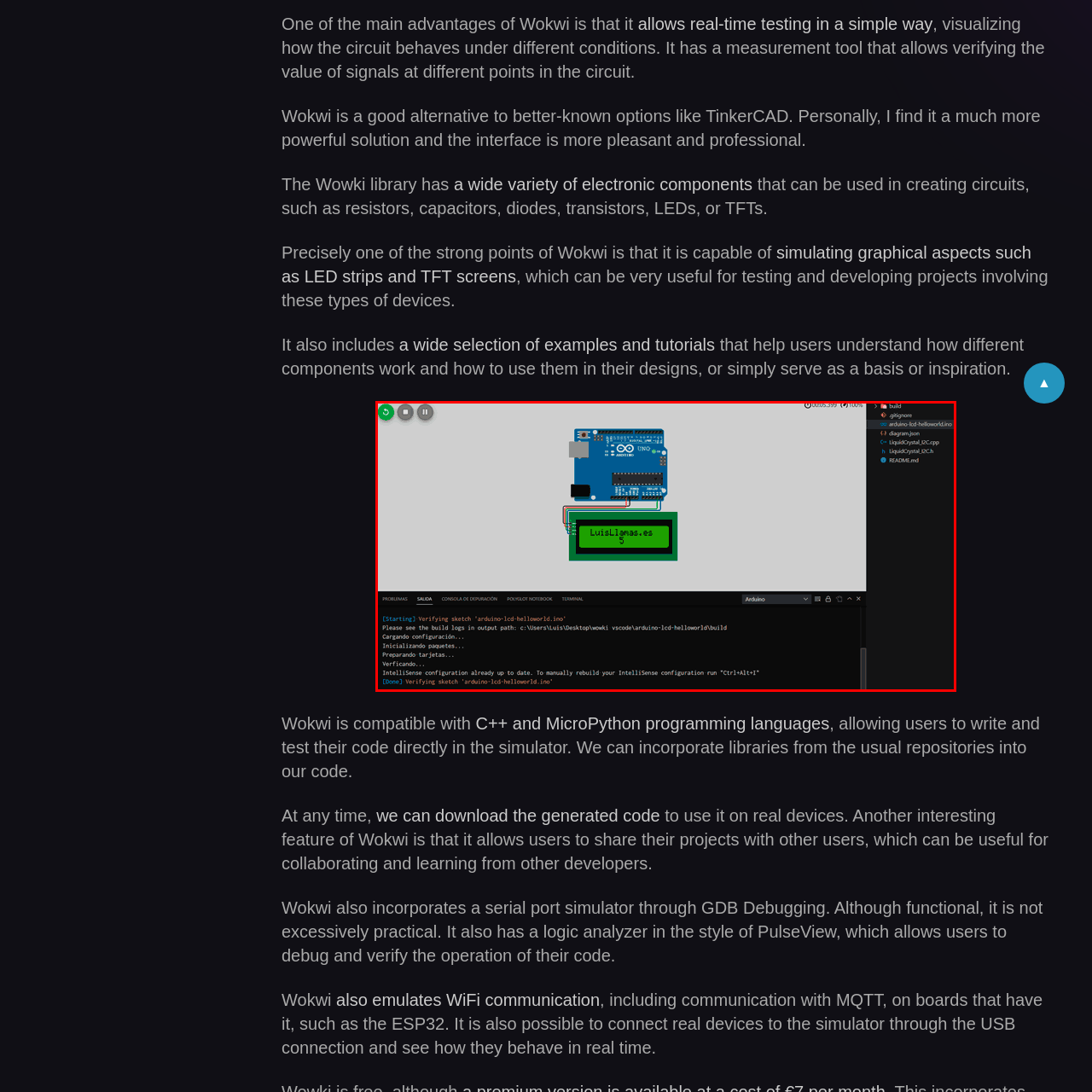Provide an elaborate description of the visual elements present in the image enclosed by the red boundary.

This image showcases a simulated circuit using Wokwi, featuring an Arduino board connected to an LCD display. The environment is designed for real-time testing and visualizing circuit behavior. The LCD screen prominently displays the text “LuisIlgamas.es,” indicating it may be part of a project or tutorial being demonstrated. Below the circuit, the console logs detail the verification process of the Arduino sketch "arduino-lcd-helloworld.ino," providing a developer-friendly experience as it shows live feedback during the coding process. This tool highlights Wokwi's capabilities, allowing users to write, test, and debug code directly within the simulator, facilitating effective learning and project development in electronics.